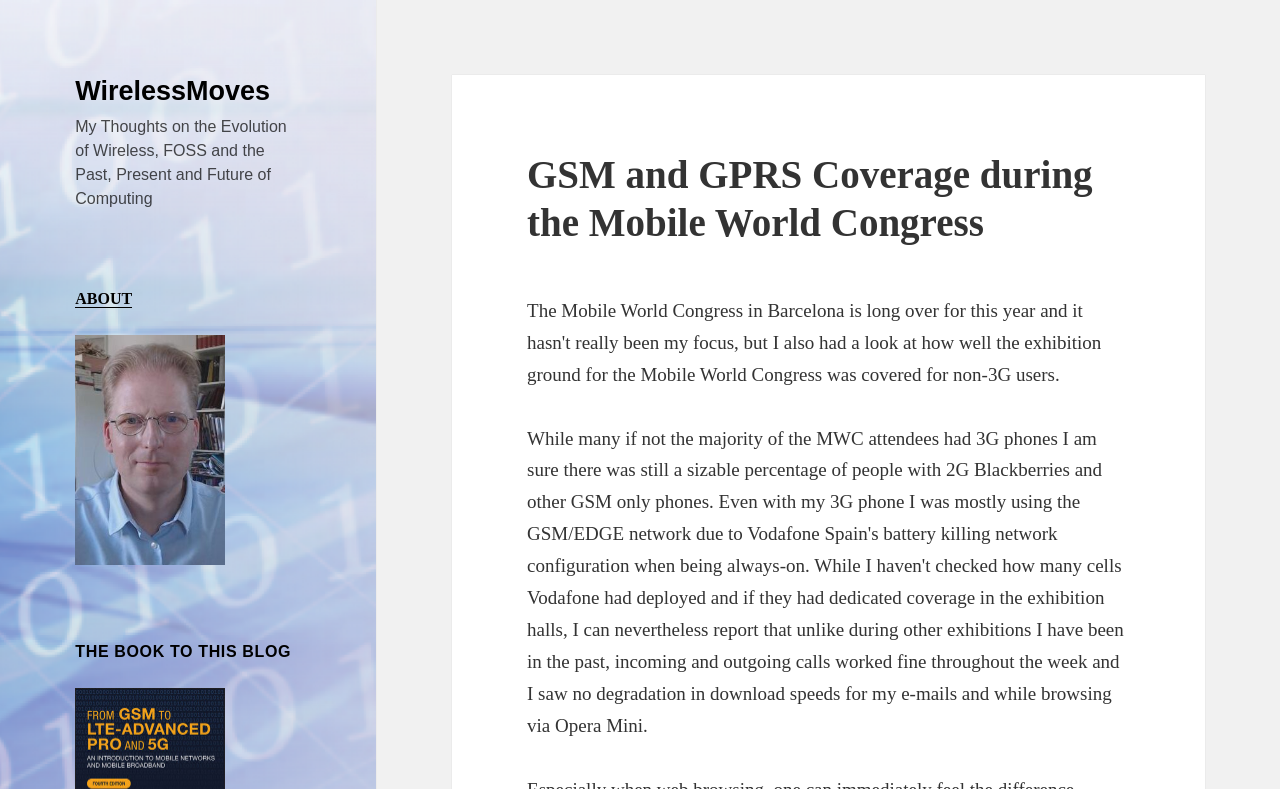Give a one-word or short-phrase answer to the following question: 
What is the text above the photo?

My Thoughts on the Evolution of Wireless, FOSS and the Past, Present and Future of Computing